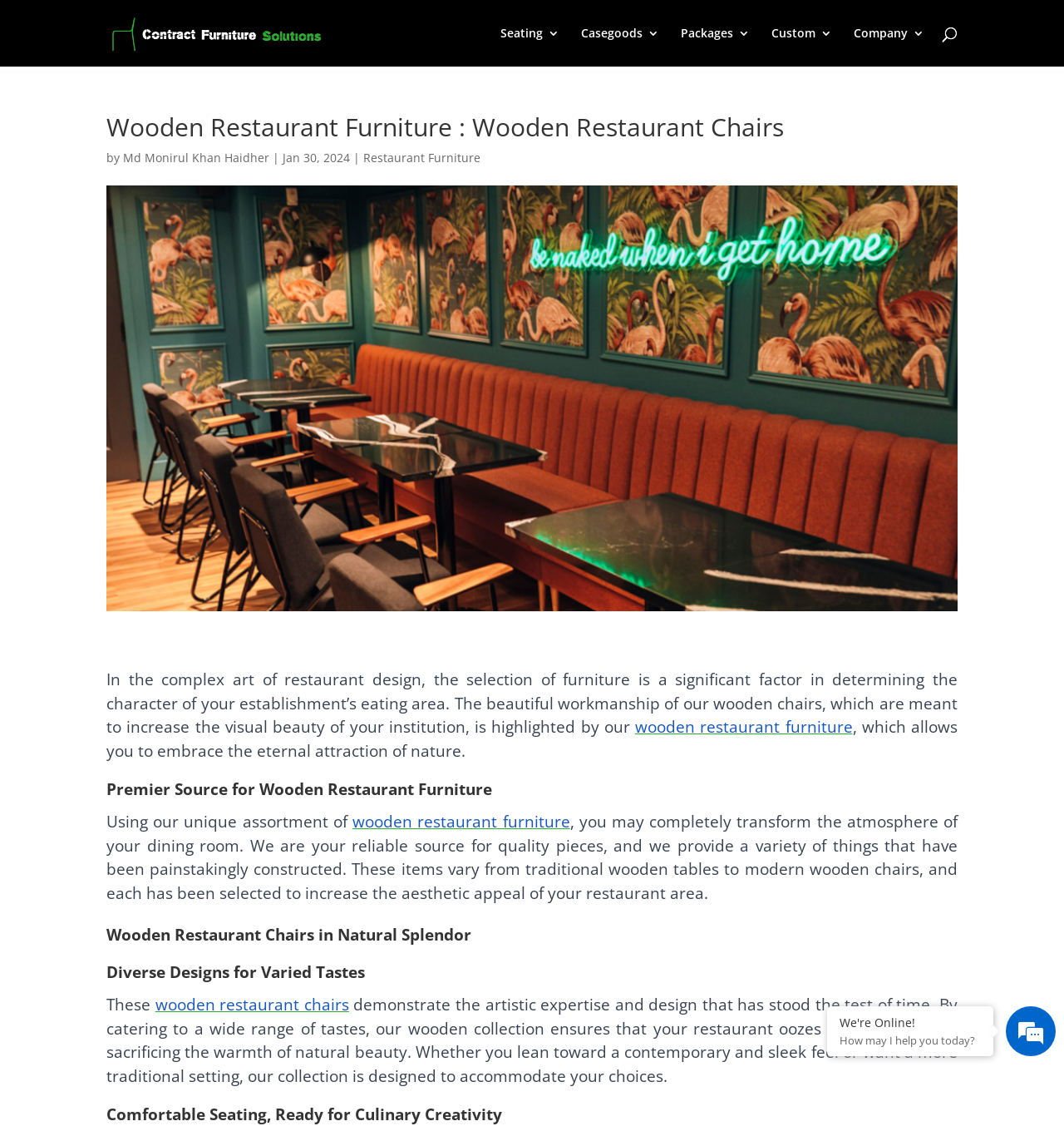Explain in detail what is displayed on the webpage.

The webpage is about Wooden Restaurant Furniture, specifically highlighting the importance of selecting the right furniture to create a warm and inviting dining ambiance. At the top, there is a search bar that spans almost the entire width of the page. Below the search bar, there is a heading that reads "Wooden Restaurant Furniture : Wooden Restaurant Chairs" in a prominent font size.

To the left of the heading, there is a small image, and below it, there is a link to the author's name, "Md Monirul Khan Haidher", along with the date "Jan 30, 2024". On the same line, there is a link to "Restaurant Furniture". 

On the right side of the page, there are five links arranged horizontally, labeled "Seating 3", "Casegoods 3", "Packages 3", "Custom 3", and "Company 3". These links are positioned near the top of the page.

Below the links, there is a large image that takes up most of the page's width, showcasing Wooden Restaurant Furniture. The image is accompanied by a block of text that discusses the significance of furniture selection in restaurant design and how the beautiful workmanship of wooden chairs can enhance the visual beauty of an establishment.

The text is divided into several sections, each with its own heading. The first section is titled "Premier Source for Wooden Restaurant Furniture" and describes the unique assortment of wooden restaurant furniture available. The second section, "Wooden Restaurant Chairs in Natural Splendor", highlights the diverse designs of wooden chairs that cater to varied tastes. The third section, "Comfortable Seating, Ready for Culinary Creativity", emphasizes the importance of comfortable seating in a restaurant setting.

At the bottom of the page, there is a small emphasis element and a generic element that reads "We're Online!" along with a paragraph that asks "How may I help you today?"